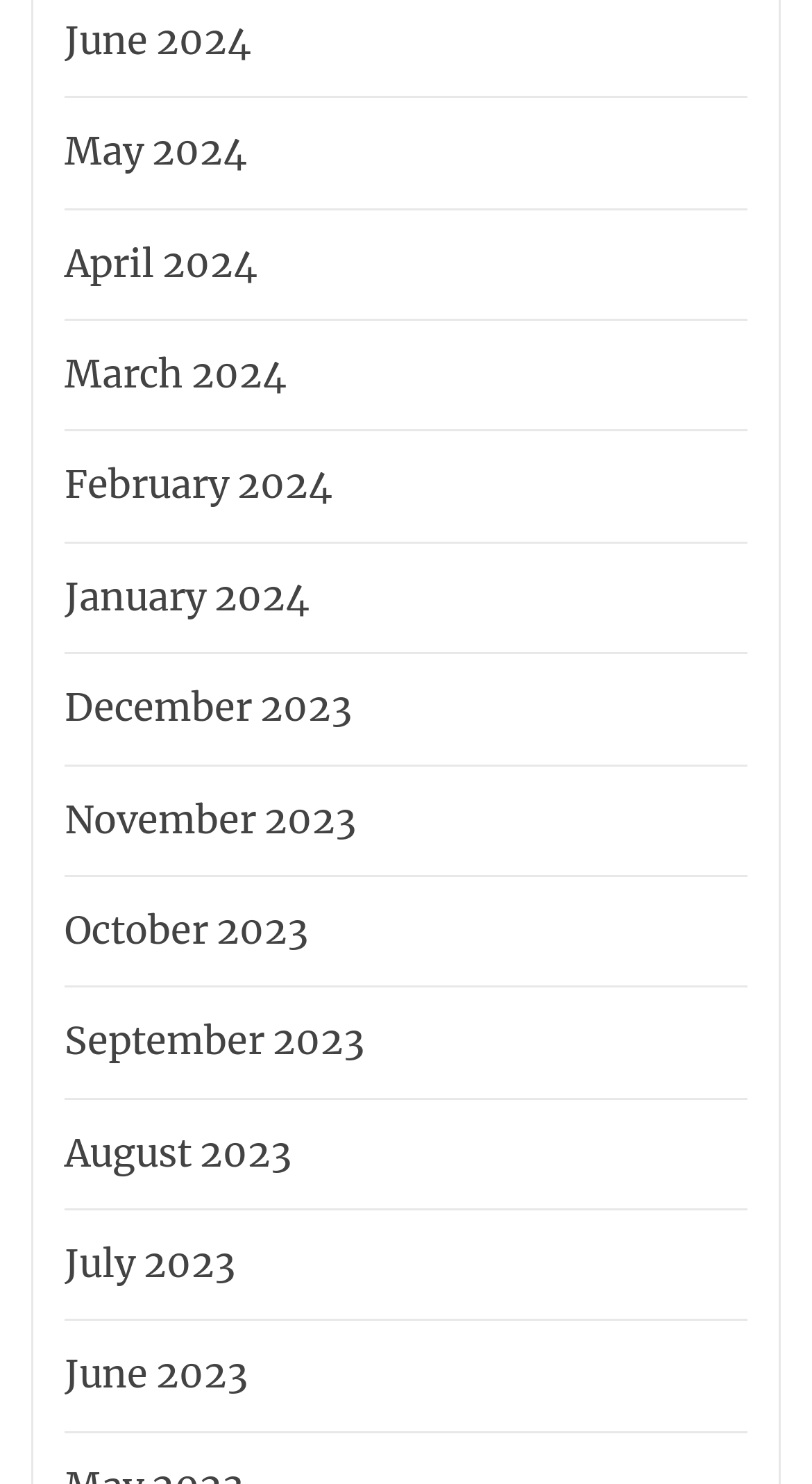What is the pattern of the months listed?
Look at the image and answer with only one word or phrase.

Monthly sequence